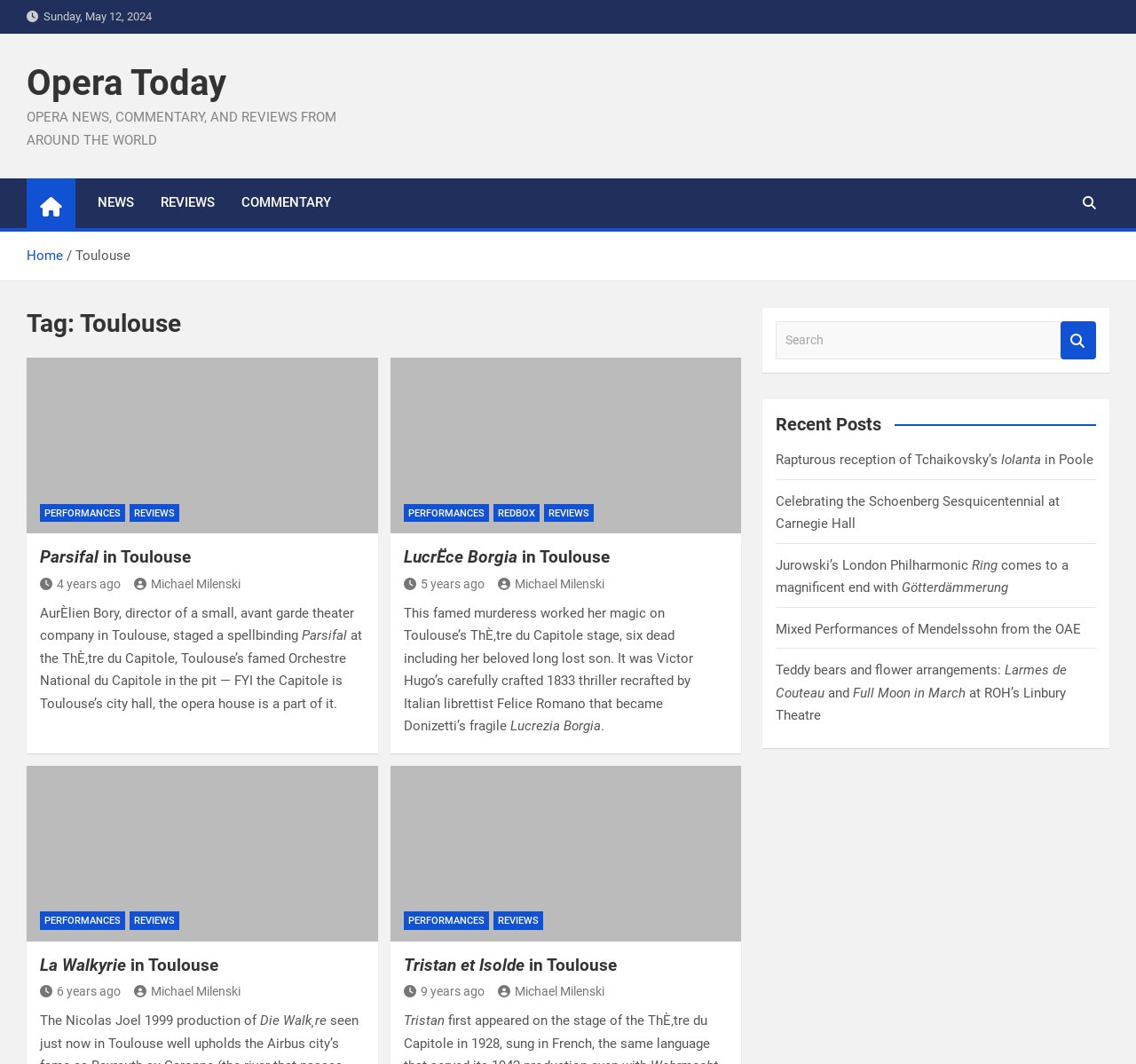Pinpoint the bounding box coordinates for the area that should be clicked to perform the following instruction: "Read the 'Parsifal in Toulouse' article".

[0.023, 0.337, 0.333, 0.502]